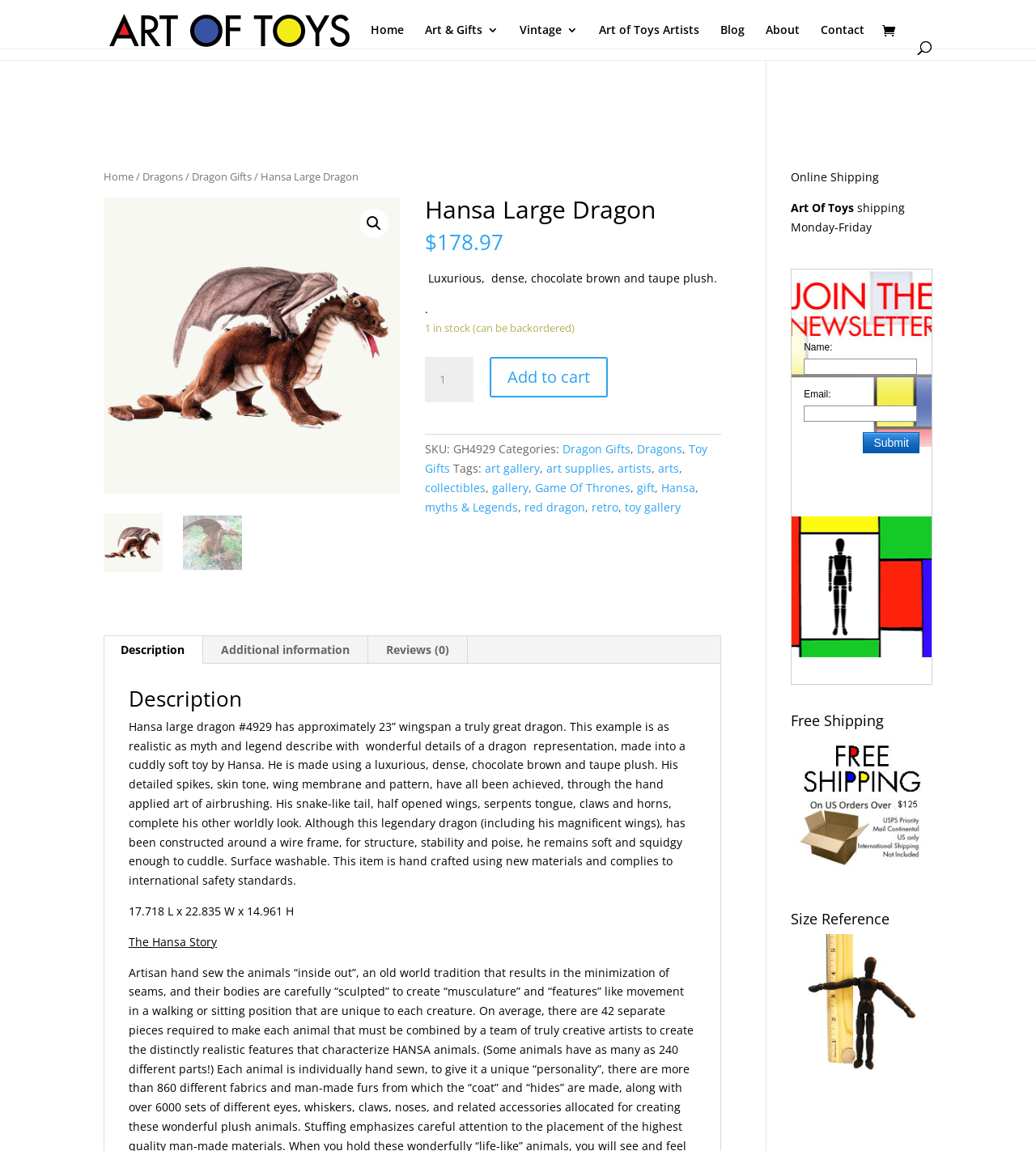Give a succinct answer to this question in a single word or phrase: 
How many items are in stock?

1